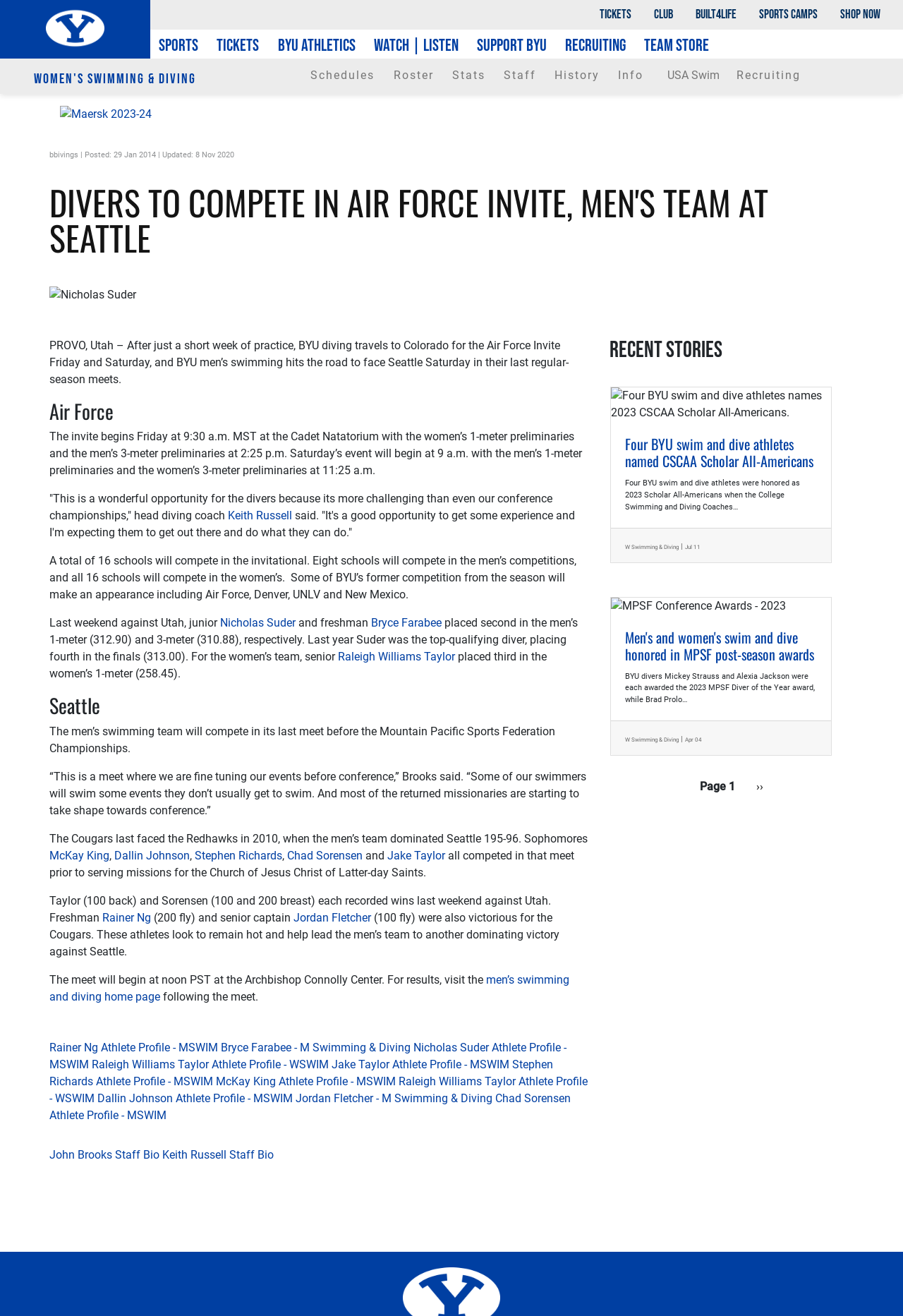Please specify the coordinates of the bounding box for the element that should be clicked to carry out this instruction: "View the Women's Swimming & Diving page". The coordinates must be four float numbers between 0 and 1, formatted as [left, top, right, bottom].

[0.024, 0.052, 0.256, 0.063]